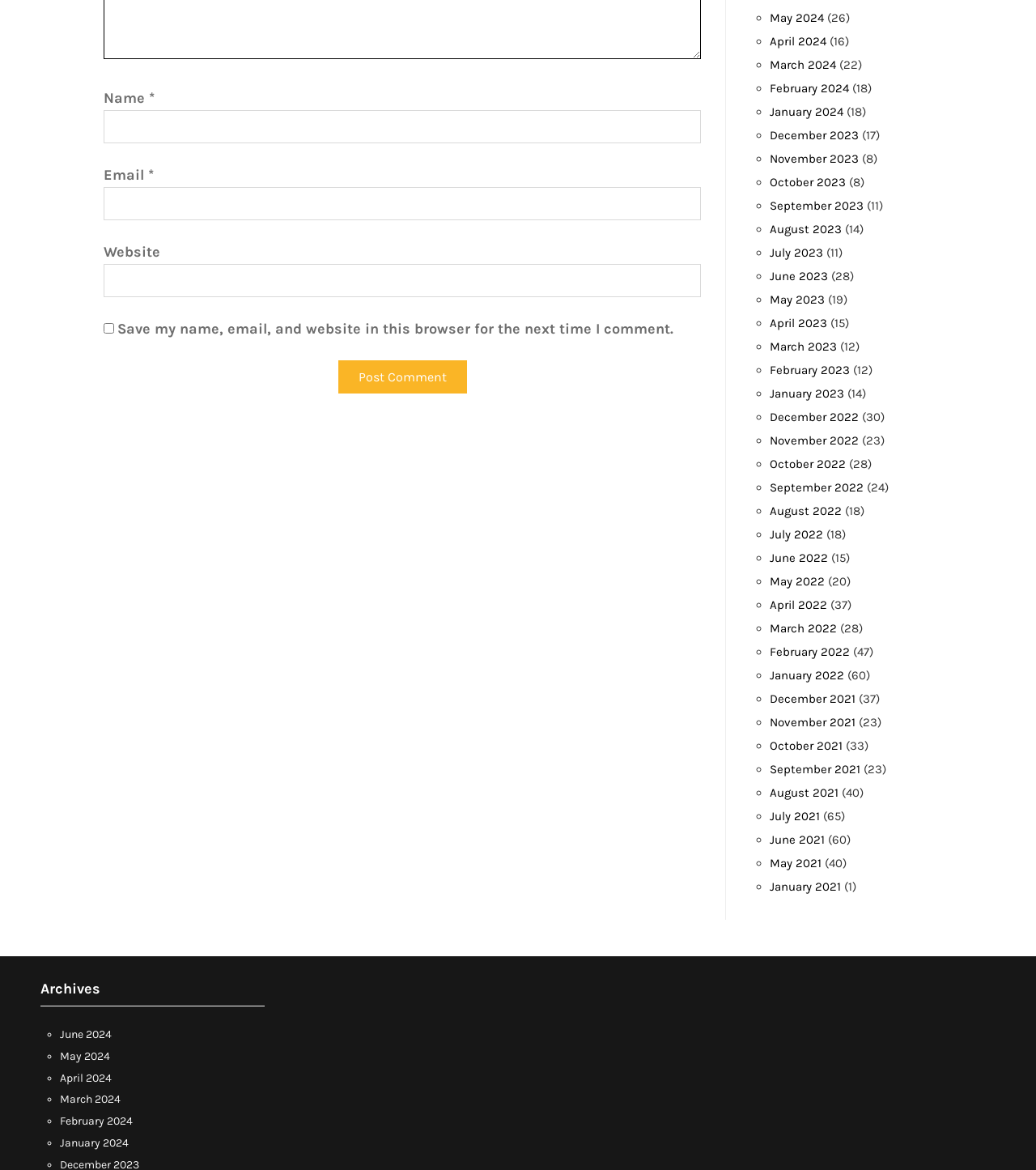What is the function of the 'Post Comment' button?
Please provide a detailed and thorough answer to the question.

The 'Post Comment' button is likely used to submit a user's comment to the website. This is inferred from its position below the comment input fields and its label, which suggests that it is used to post the comment.